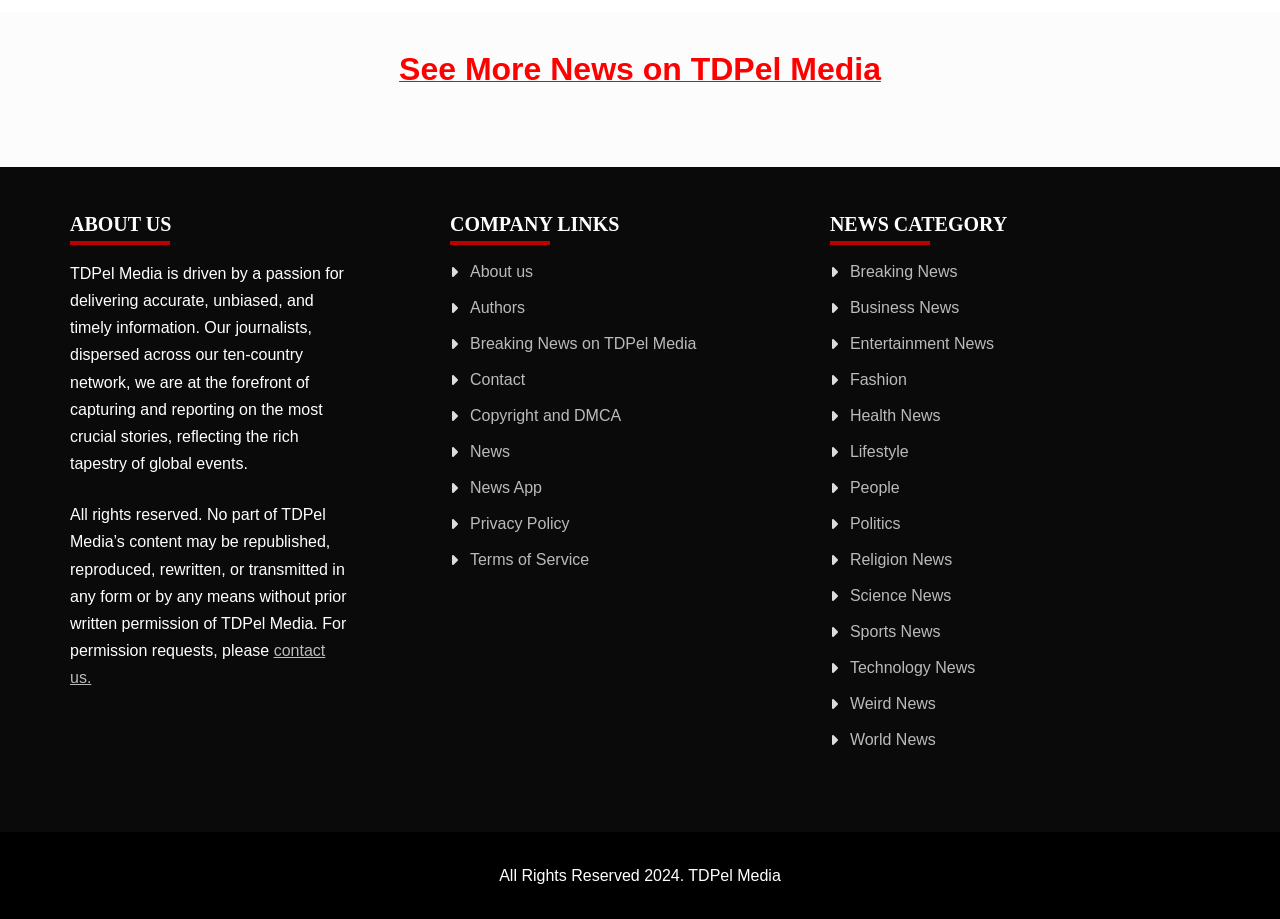Can you show the bounding box coordinates of the region to click on to complete the task described in the instruction: "Contact 'TDPel Media'"?

[0.055, 0.699, 0.254, 0.747]